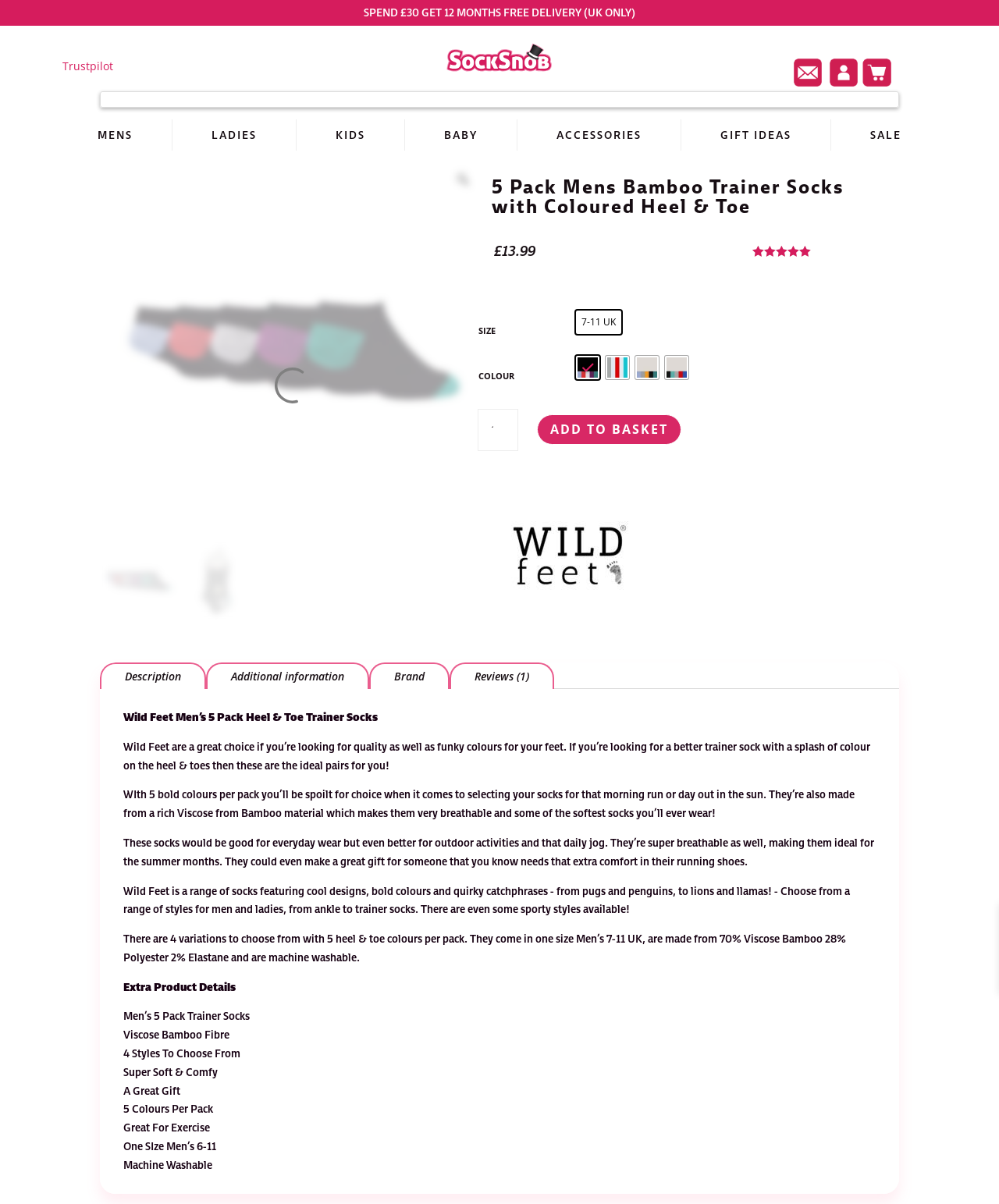Based on the image, please respond to the question with as much detail as possible:
What is the brand of the socks?

I found the brand by reading the product description, which mentions 'Wild Feet Men’s 5 Pack Heel & Toe Trainer Socks'.